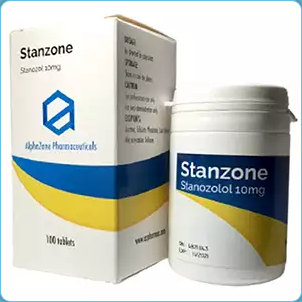Create a vivid and detailed description of the image.

This image features a product called Stanzone, which contains Stanozolol at a dosage of 10 mg per tablet. The packaging prominently displays the name "Stanzone," along with dosage information and the manufacturer, AlphaZone Pharmaceuticals. The product is presented in a white container accompanied by a box, emphasizing that it contains 100 tablets. The design includes a blue and yellow color scheme, adding a visually appealing touch to the packaging. This product is categorized as an oral steroid, commonly used in various fitness and bodybuilding contexts.